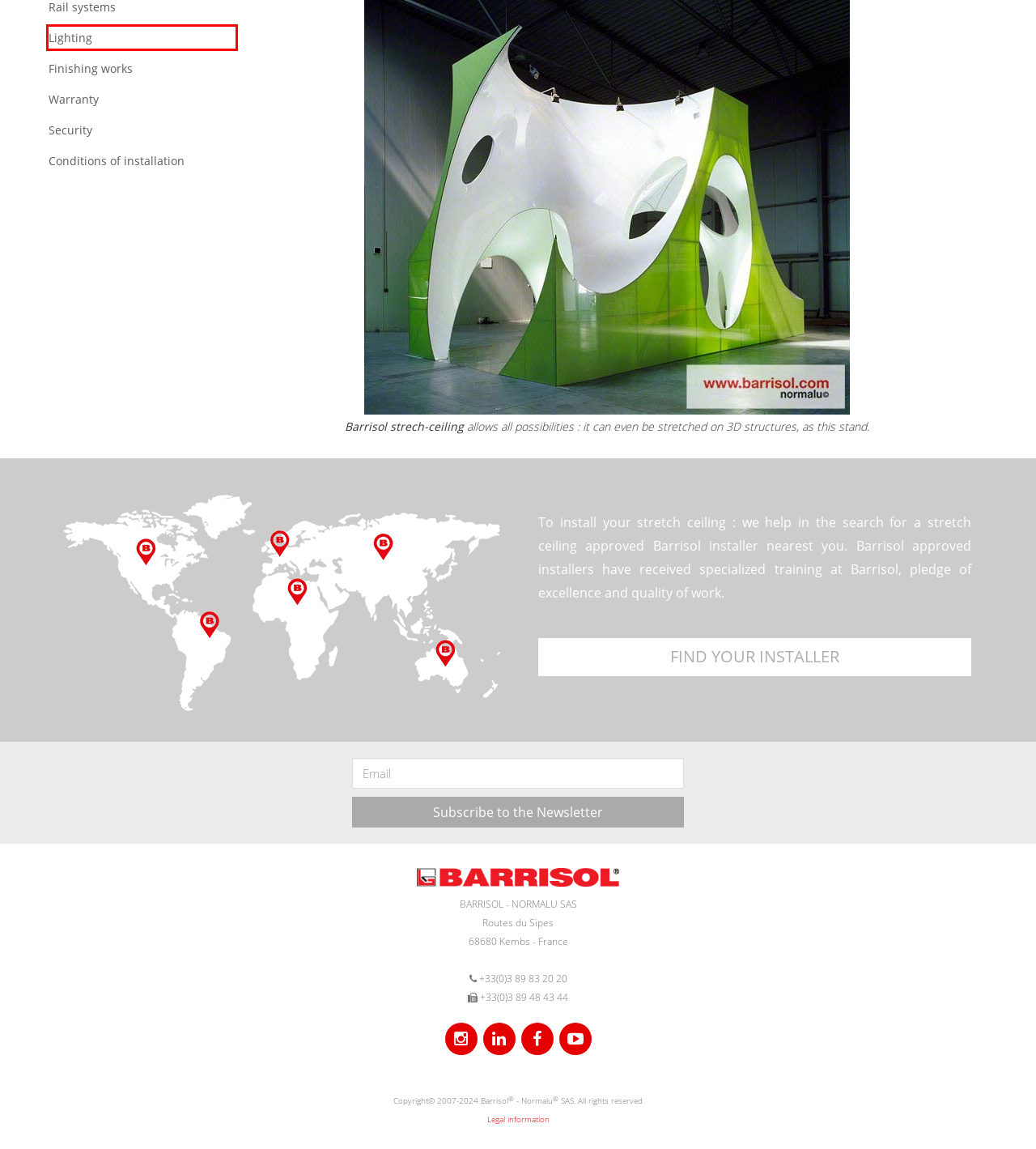Review the webpage screenshot and focus on the UI element within the red bounding box. Select the best-matching webpage description for the new webpage that follows after clicking the highlighted element. Here are the candidates:
A. Conditions of installation
B. Barrisol Stretch Ceiling presentation
C. Lighting systems
D. Find a stretch ceiling installer
E. Range of Barrisol stretch ceilings
F. Security : Barrisol stretch ceiling are conform with international standards
G. Factory Guarantee
H. Products : Finishing Works

C